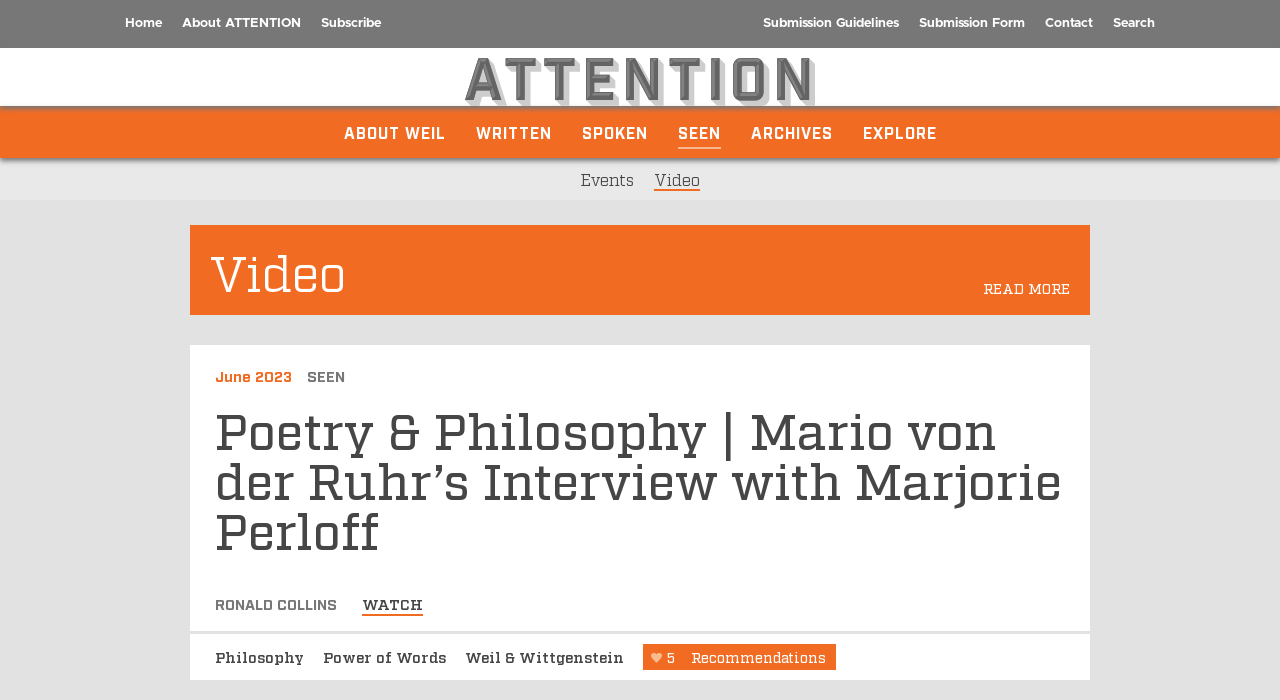Using floating point numbers between 0 and 1, provide the bounding box coordinates in the format (top-left x, top-left y, bottom-right x, bottom-right y). Locate the UI element described here: Written

[0.371, 0.167, 0.431, 0.212]